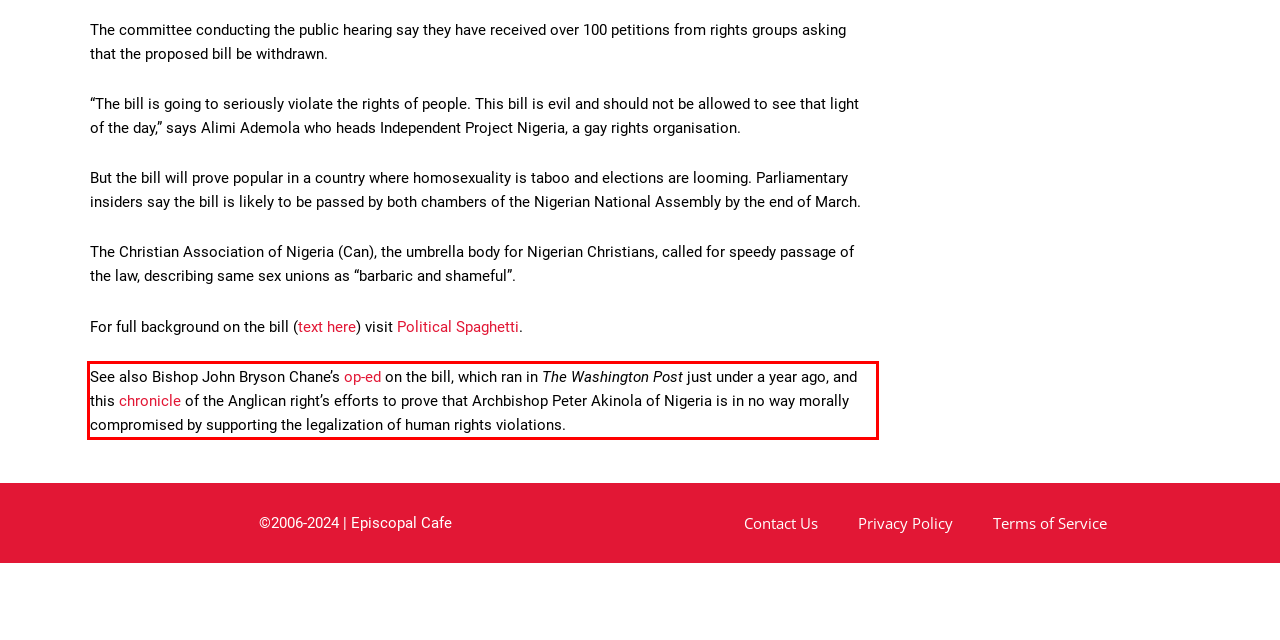Using the webpage screenshot, recognize and capture the text within the red bounding box.

See also Bishop John Bryson Chane’s op-ed on the bill, which ran in The Washington Post just under a year ago, and this chronicle of the Anglican right’s efforts to prove that Archbishop Peter Akinola of Nigeria is in no way morally compromised by supporting the legalization of human rights violations.